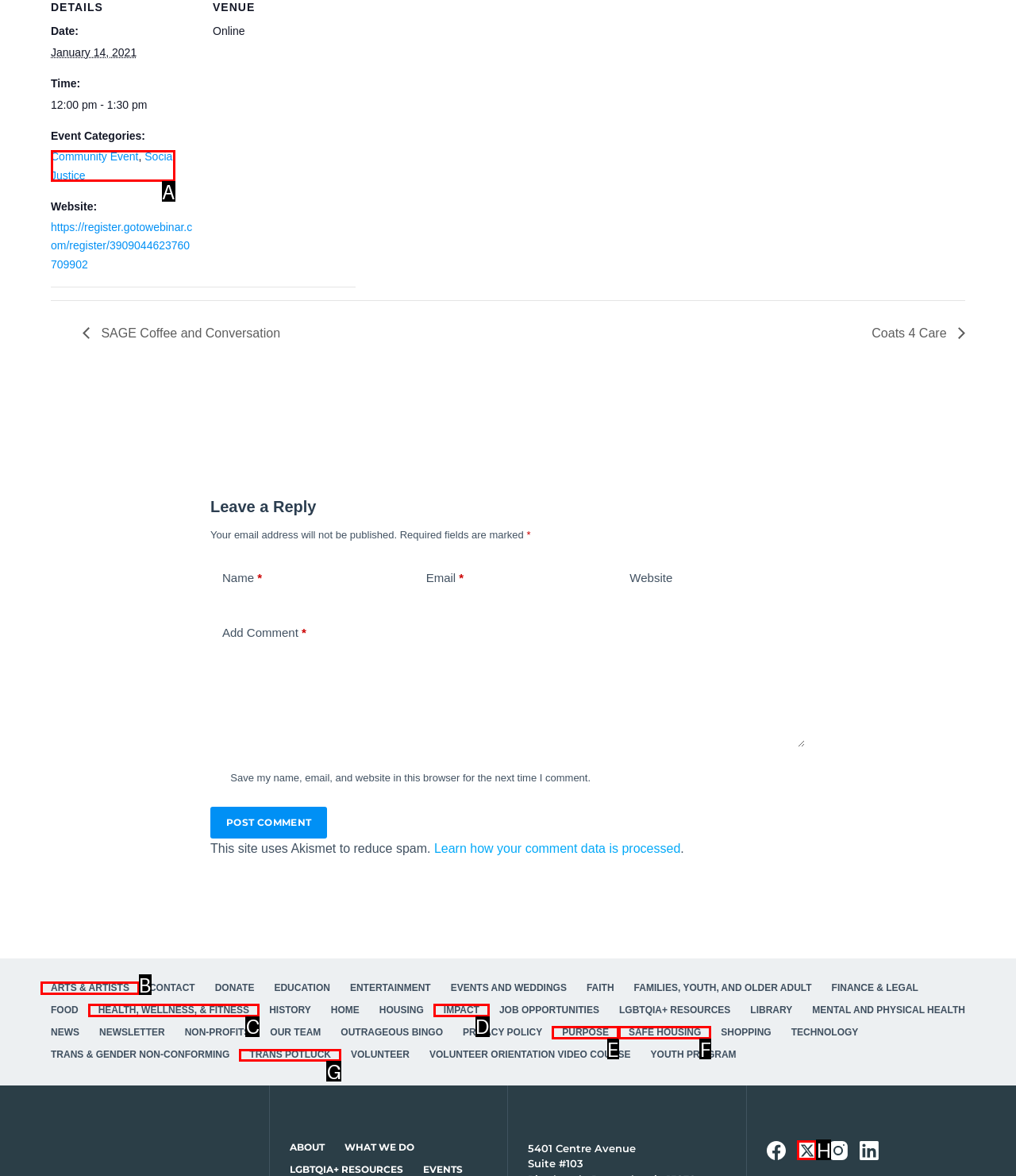Which option should I select to accomplish the task: read spirituality and business? Respond with the corresponding letter from the given choices.

None